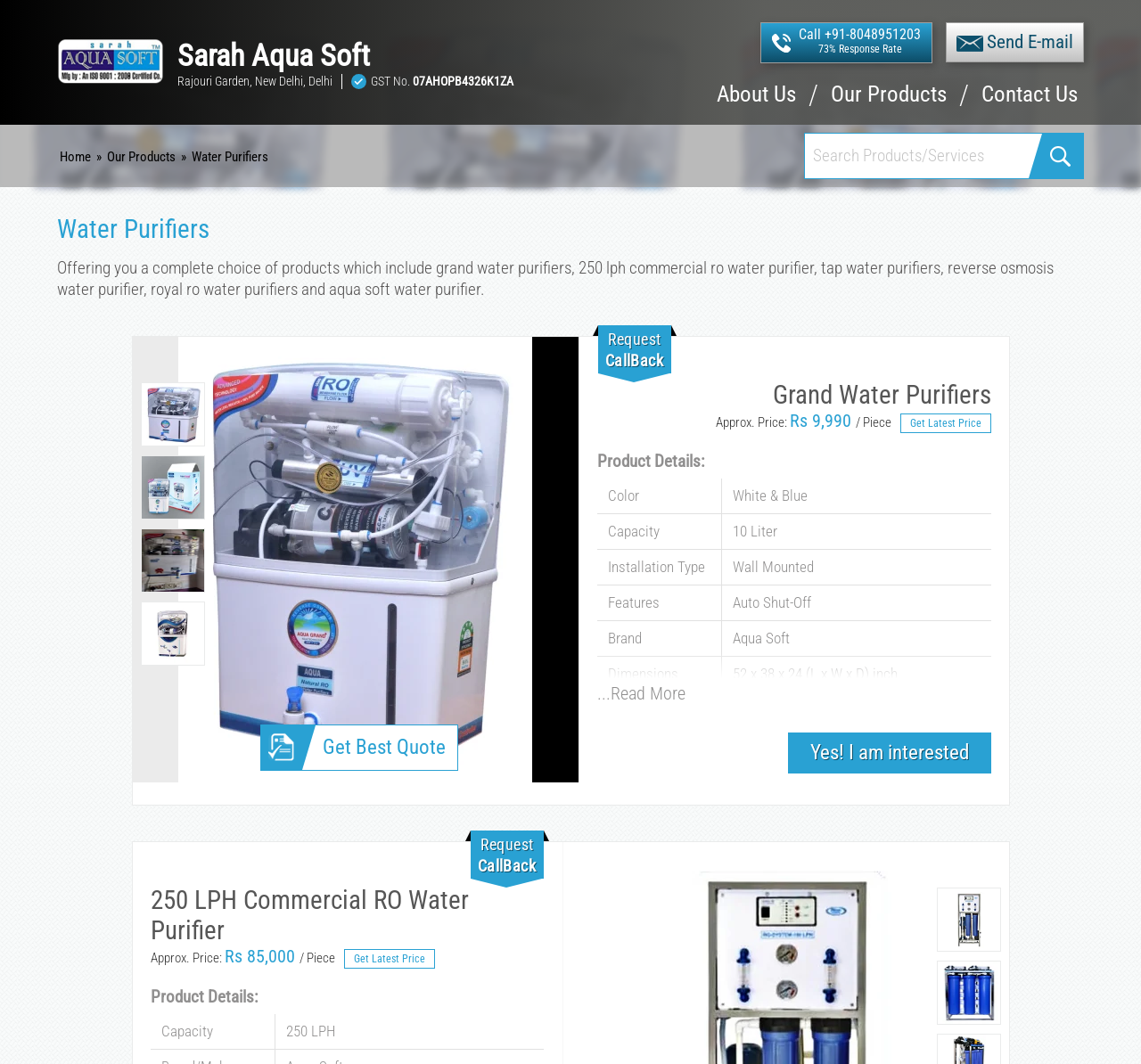Please specify the coordinates of the bounding box for the element that should be clicked to carry out this instruction: "Click the 'Home' link". The coordinates must be four float numbers between 0 and 1, formatted as [left, top, right, bottom].

[0.052, 0.14, 0.08, 0.155]